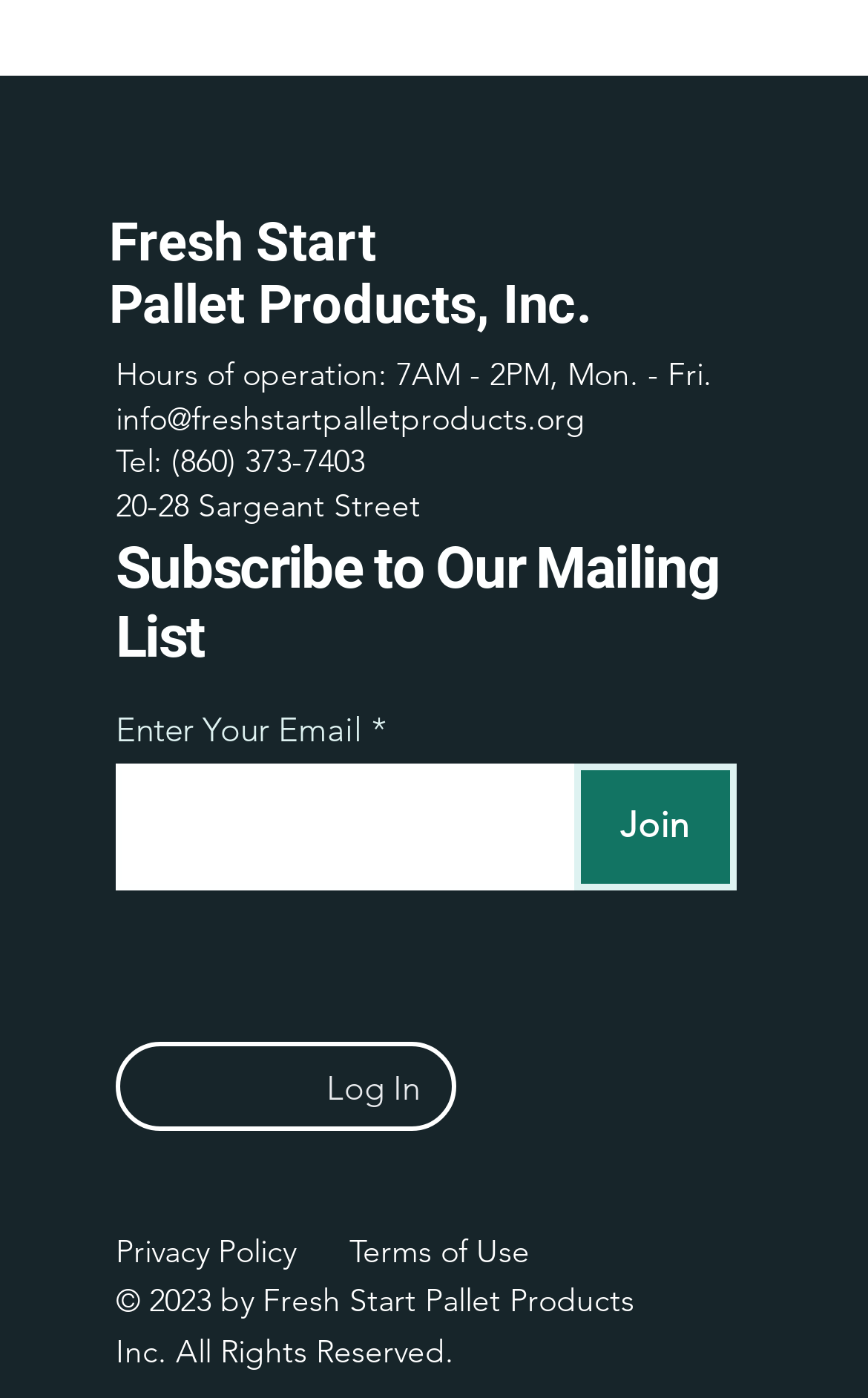Determine the bounding box coordinates of the UI element described below. Use the format (top-left x, top-left y, bottom-right x, bottom-right y) with floating point numbers between 0 and 1: aria-label="Facebook"

[0.126, 0.096, 0.19, 0.136]